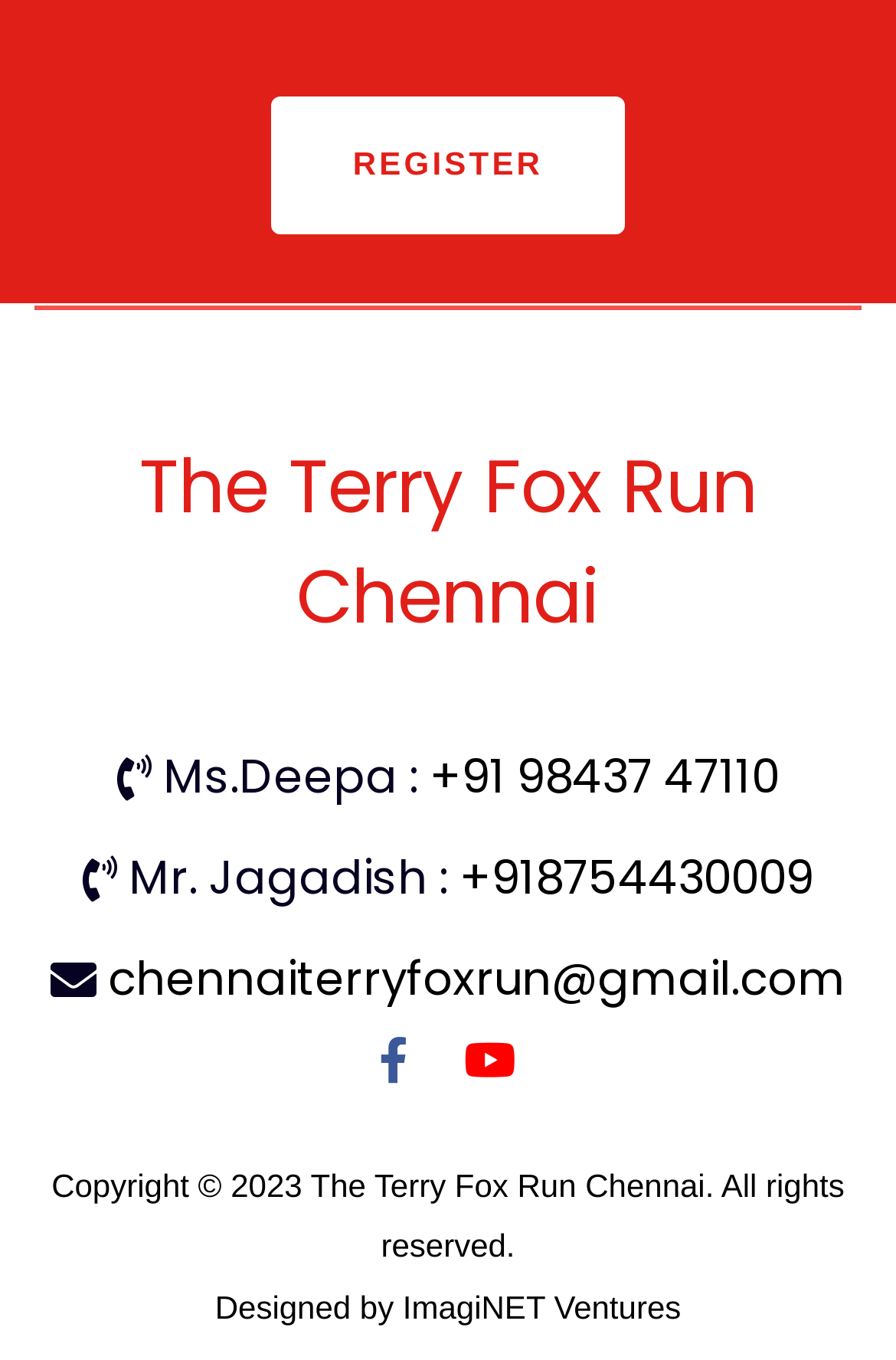Provide the bounding box for the UI element matching this description: "+91 98437 47110".

[0.479, 0.547, 0.869, 0.594]